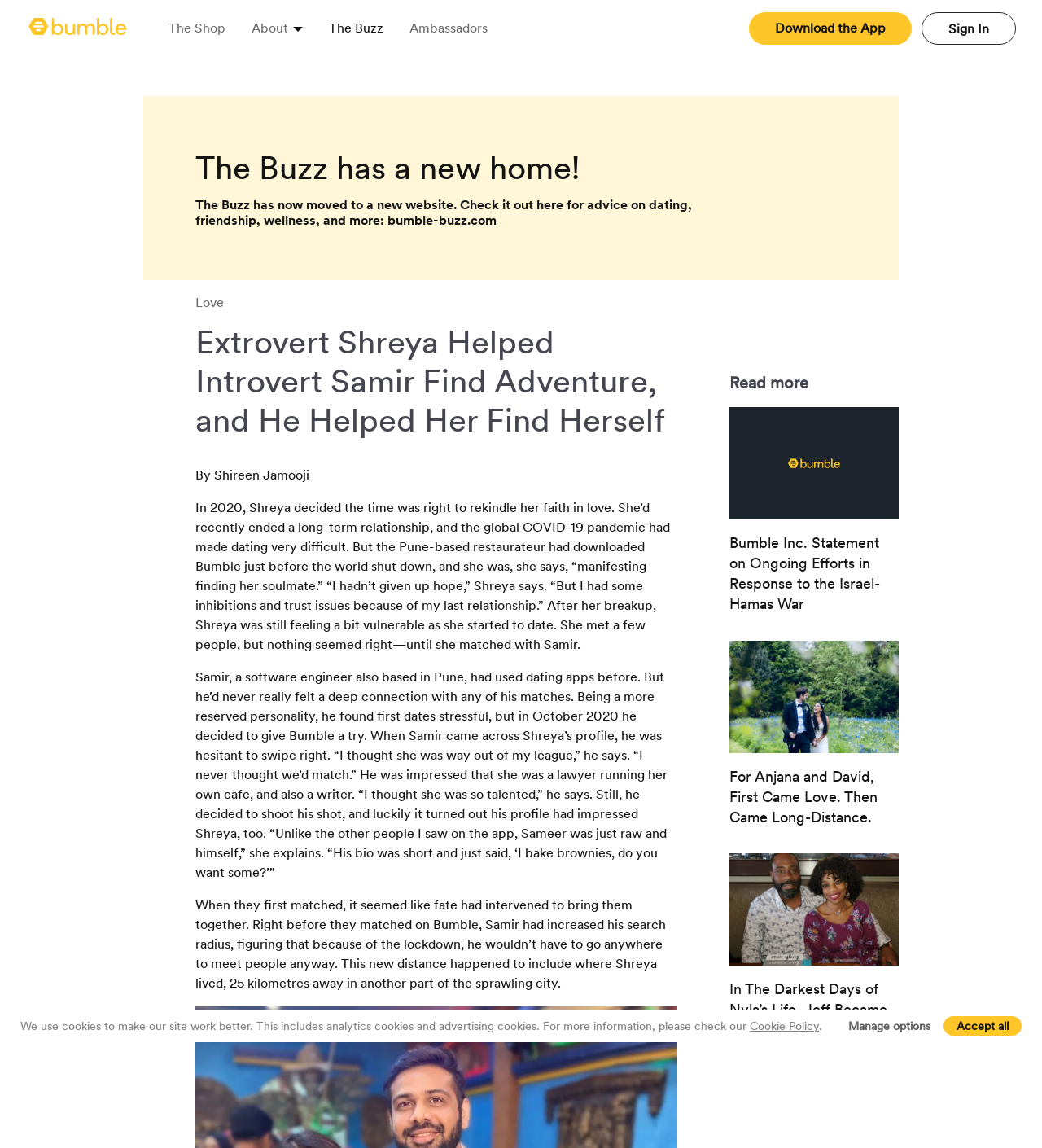Your task is to find and give the main heading text of the webpage.

Extrovert Shreya Helped Introvert Samir Find Adventure, and He Helped Her Find Herself